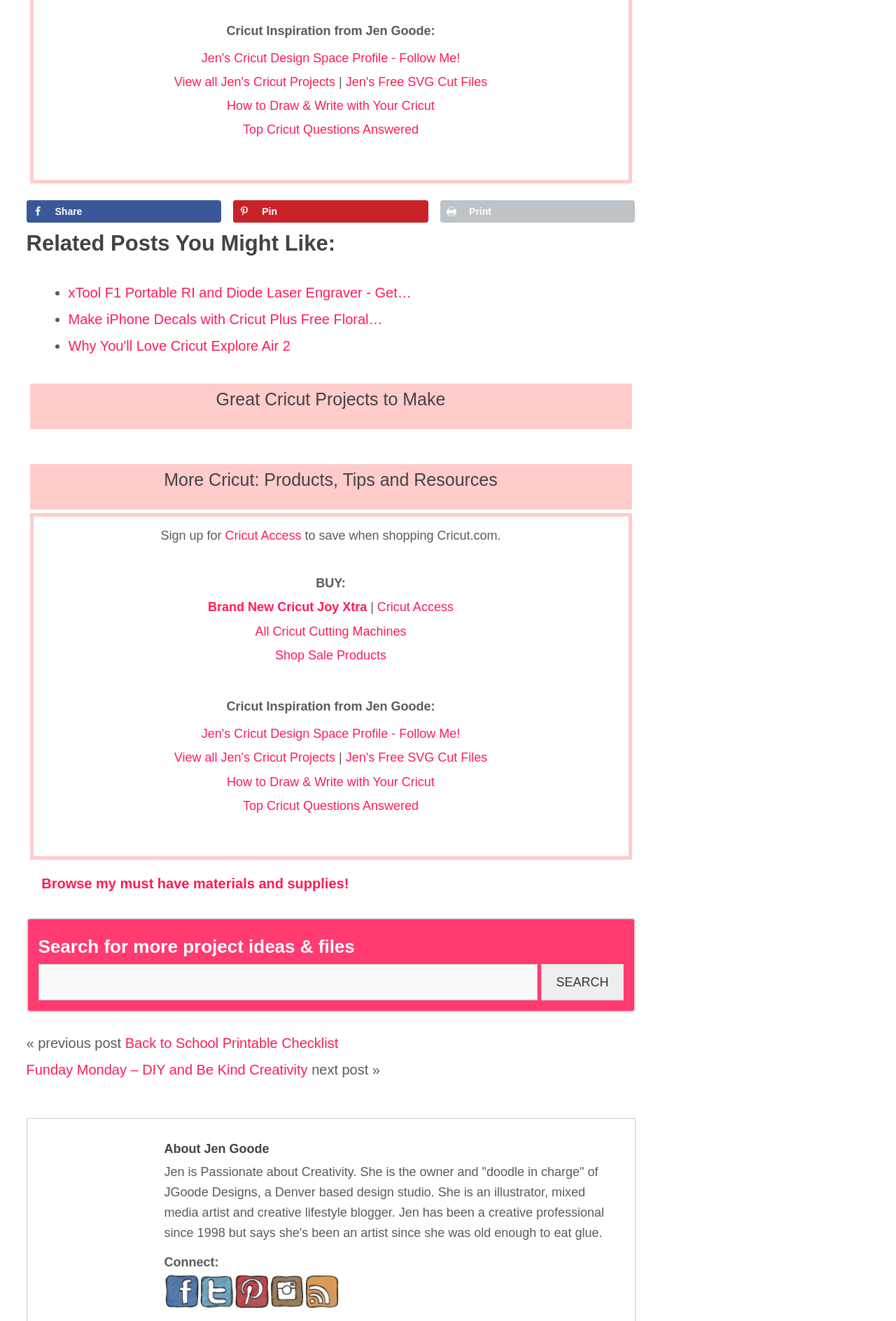Provide the bounding box coordinates of the HTML element described by the text: "Jen's Free SVG Cut Files".

[0.386, 0.057, 0.544, 0.067]